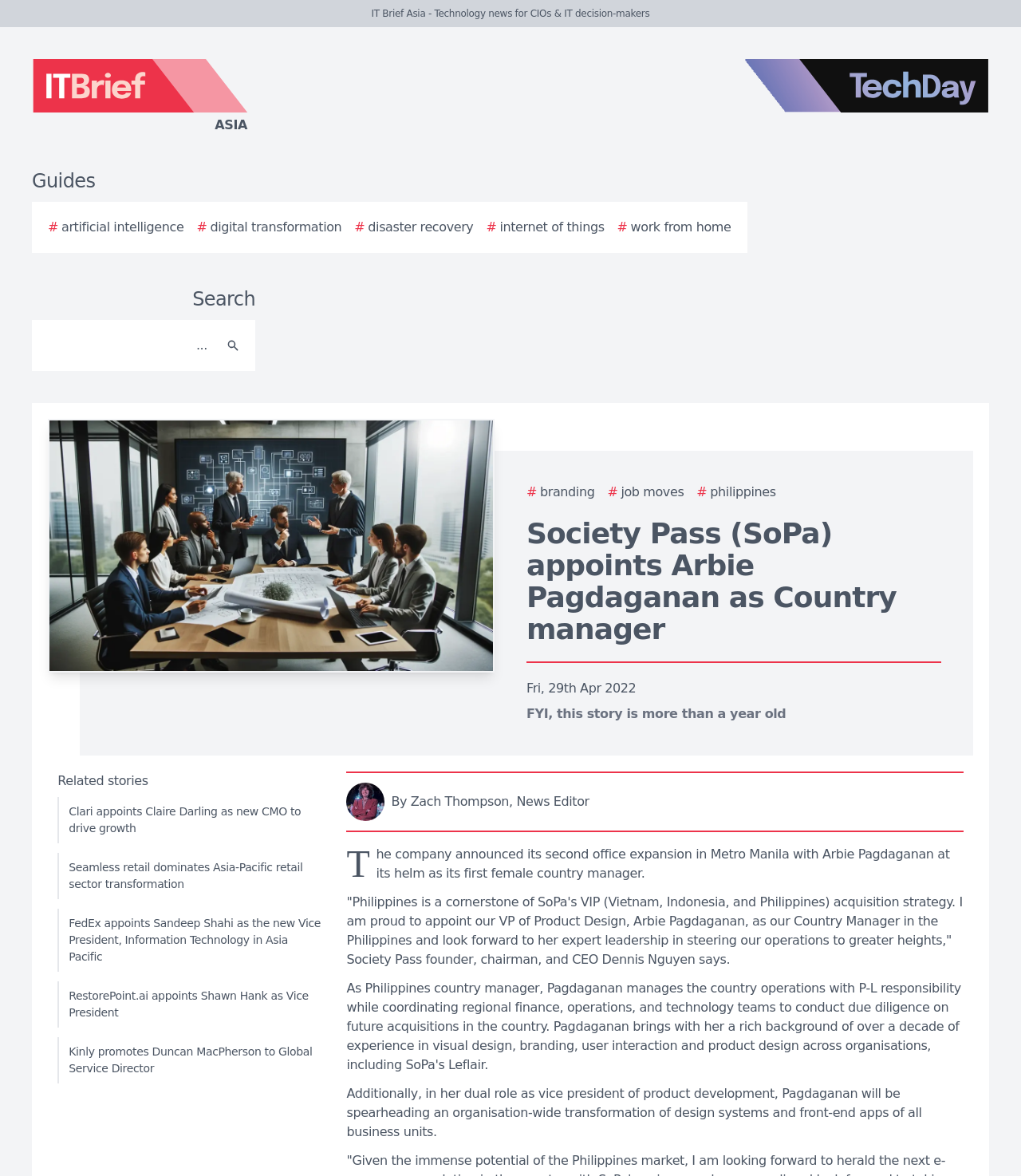What is the role of Arbie Pagdaganan?
Using the information from the image, answer the question thoroughly.

I determined the answer by reading the story, which mentions that Arbie Pagdaganan is appointed as the Country Manager in the Philippines and also holds the role of Vice President of Product Design.